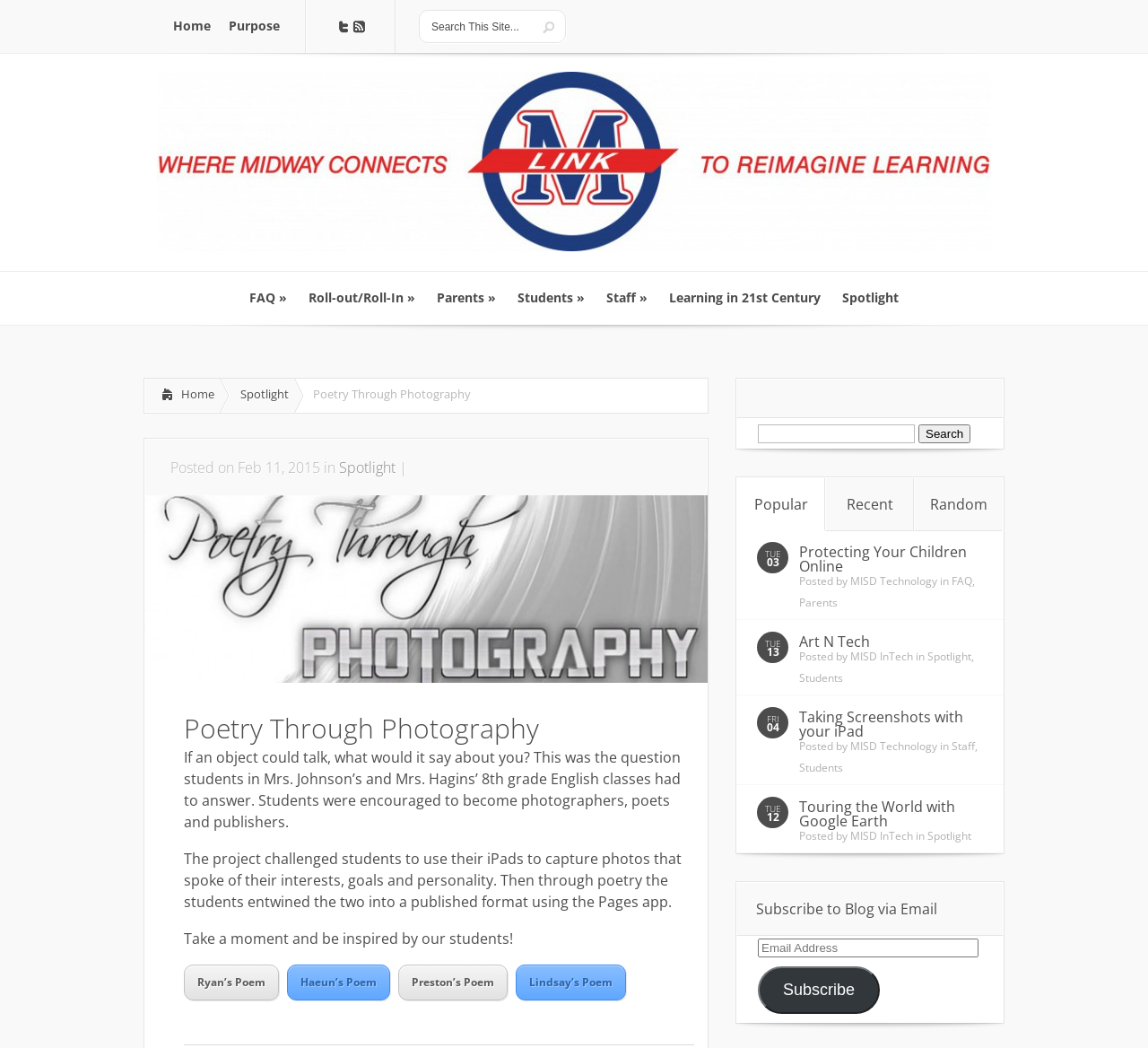Refer to the image and offer a detailed explanation in response to the question: What is the text of the first poem link?

I looked at the links under the heading 'Poetry Through Photography' and found the first link, which is 'Ryan's Poem'.